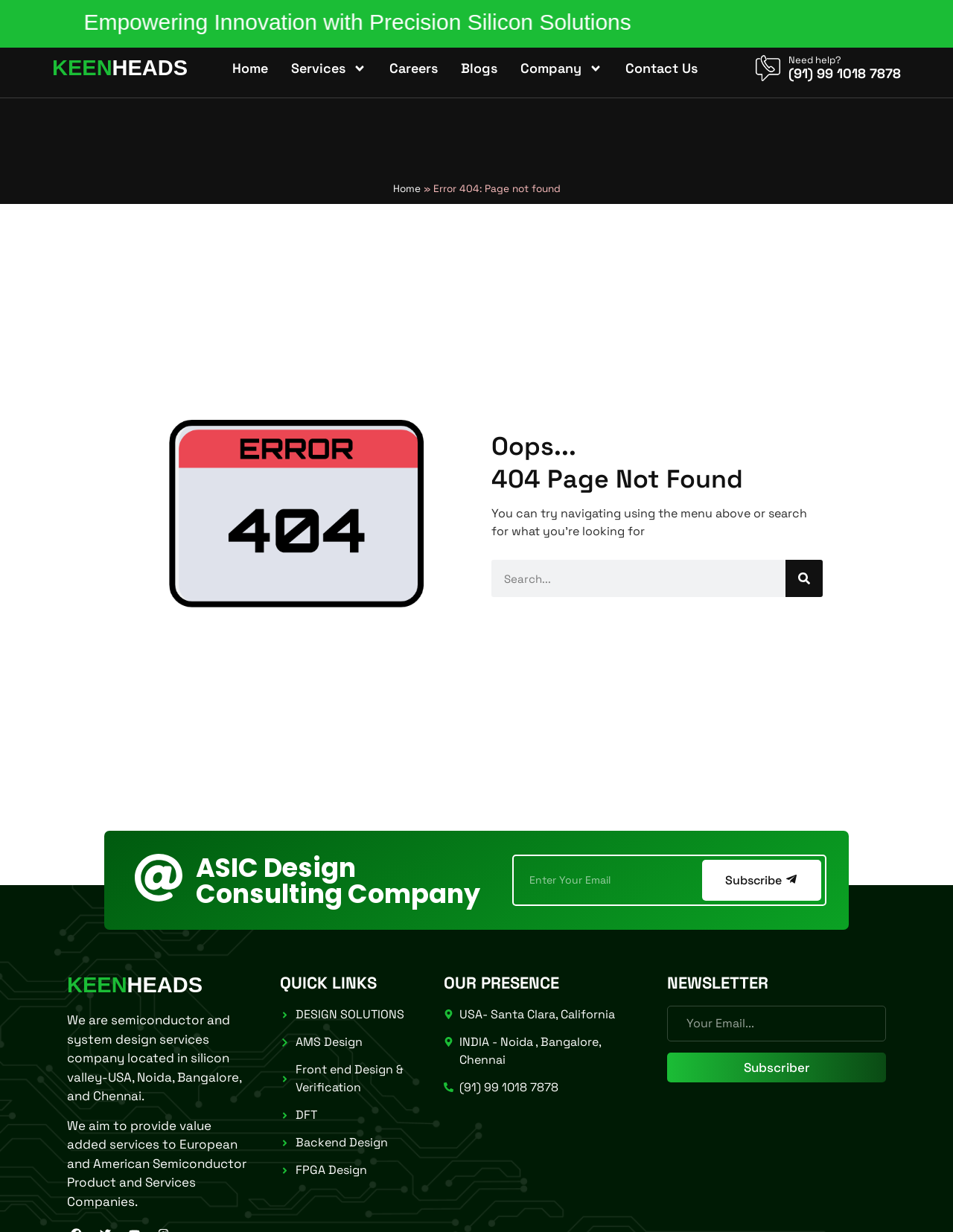Determine the bounding box coordinates of the region to click in order to accomplish the following instruction: "click on link to How to Warm Engine Without Block Heater?". Provide the coordinates as four float numbers between 0 and 1, specifically [left, top, right, bottom].

None